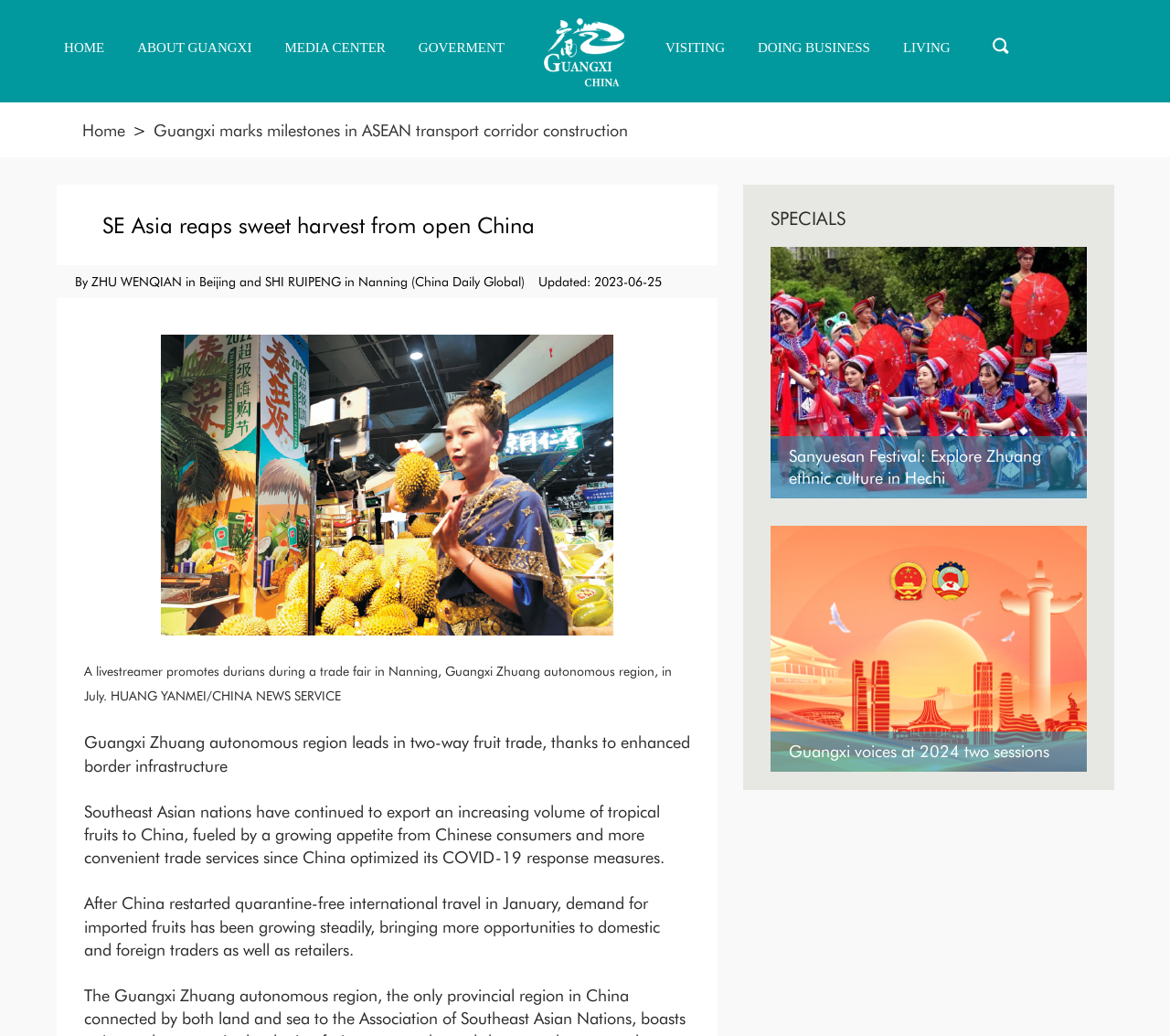Detail the webpage's structure and highlights in your description.

The webpage appears to be a news article about Guangxi Zhuang autonomous region leading in two-way fruit trade with Southeast Asian nations. At the top of the page, there is a heading "SE Asia reaps sweet harvest from open China" with a link to the same title. Below this heading, there are several links to different sections of the website, including "HOME", "ABOUT GUANGXI", "MEDIA CENTER", and others.

To the right of these links, there is a search button and a link to "Home". Below this, there is another heading with the same title as the first one, followed by the author and date of the article. The article's content is divided into paragraphs, with the first paragraph describing how Guangxi Zhuang autonomous region has become a leader in two-way fruit trade.

On the right side of the article, there is an image of a livestreamer promoting durians during a trade fair in Nanning, Guangxi Zhuang autonomous region. Below this image, there are several paragraphs of text describing the growth of fruit trade between China and Southeast Asian nations.

Further down the page, there is a section titled "SPECIALS" with several links to other articles, including "Sanyuesan Festival: Explore Zhuang ethnic culture in Hechi" and "Guangxi voices at 2024 two sessions". Each of these links has an accompanying image.